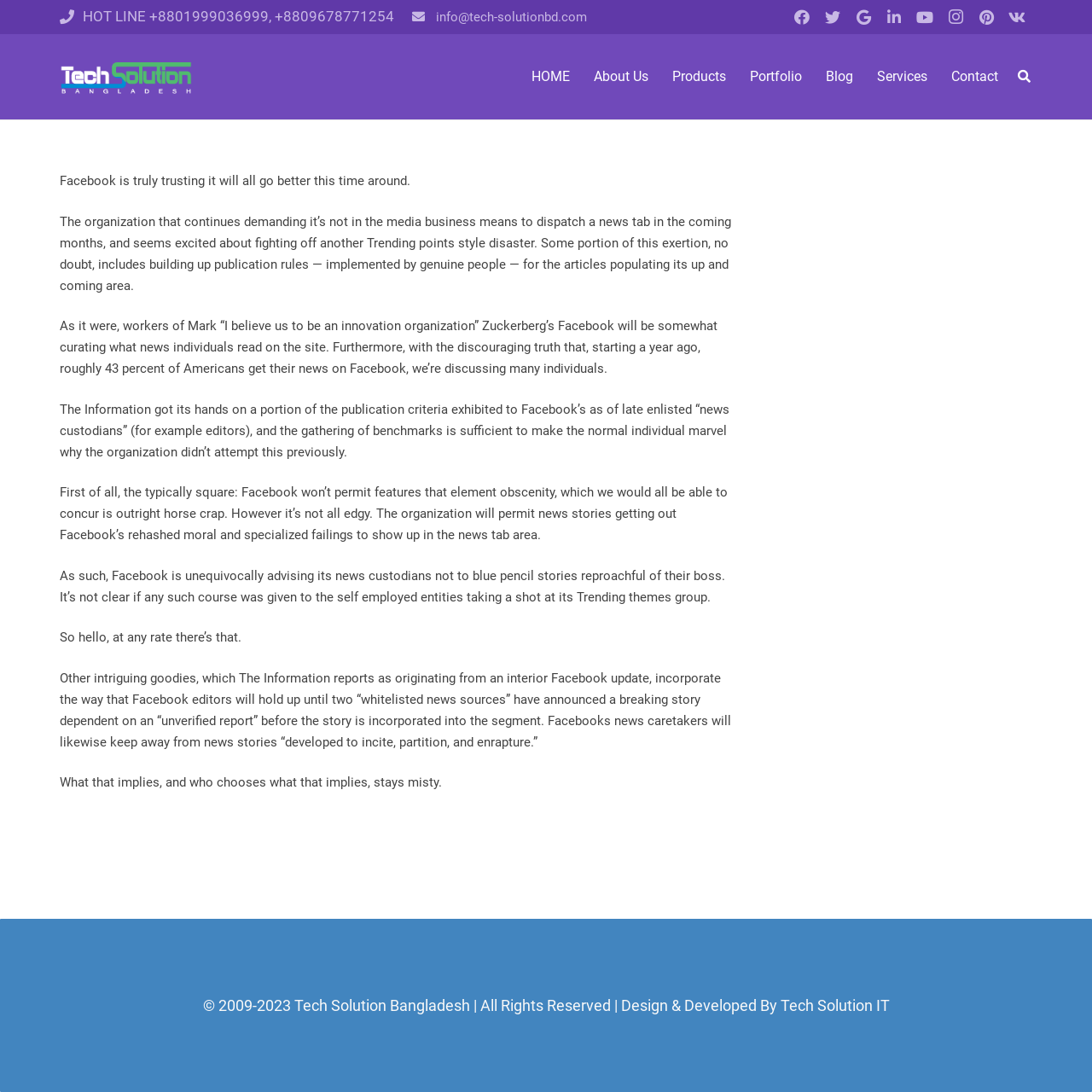Given the description "aria-label="LinkedIn" title="LinkedIn"", provide the bounding box coordinates of the corresponding UI element.

[0.805, 0.002, 0.833, 0.03]